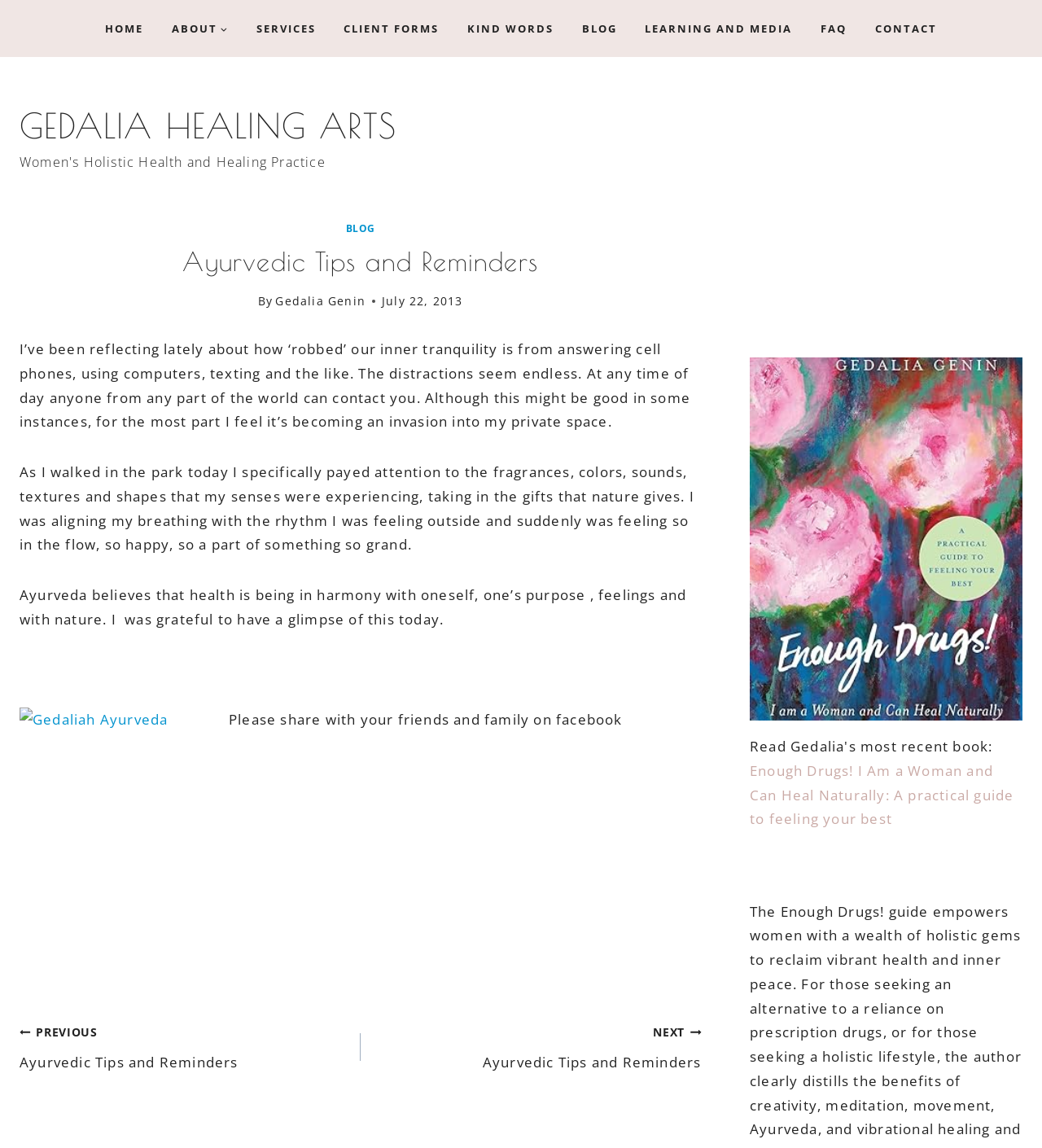Please provide the bounding box coordinates for the element that needs to be clicked to perform the following instruction: "Click on the HOME link". The coordinates should be given as four float numbers between 0 and 1, i.e., [left, top, right, bottom].

[0.087, 0.011, 0.151, 0.038]